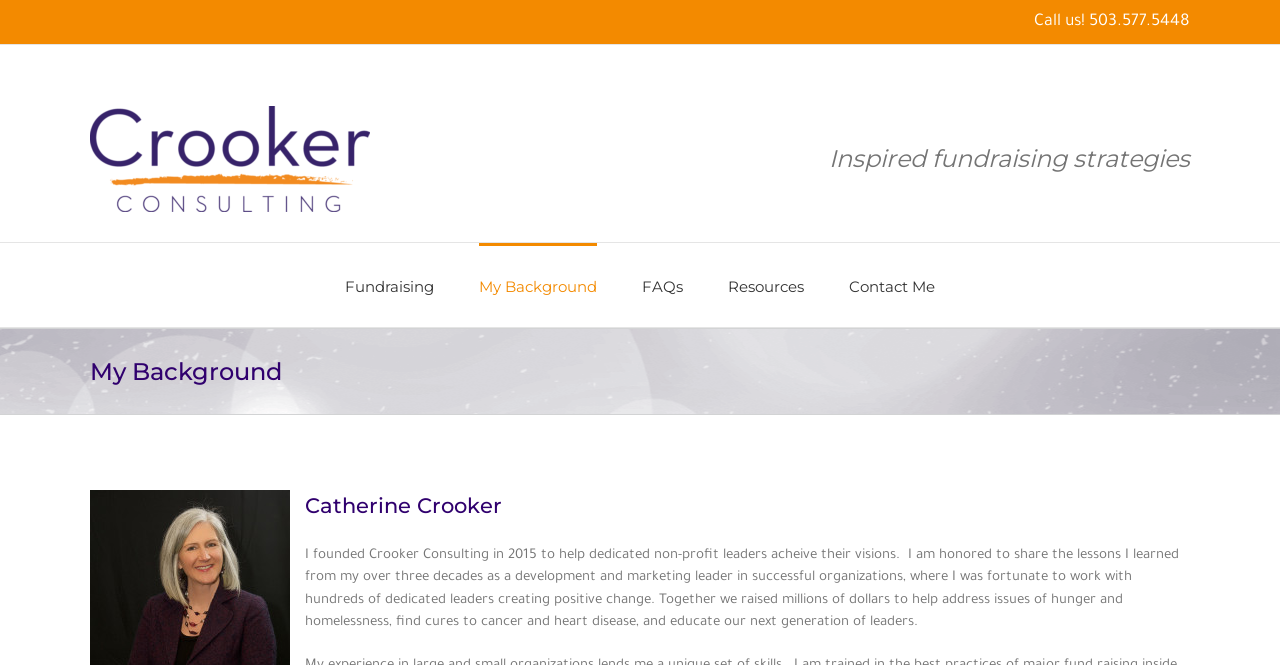What is the purpose of Crooker Consulting?
Based on the visual, give a brief answer using one word or a short phrase.

Help dedicated non-profit leaders